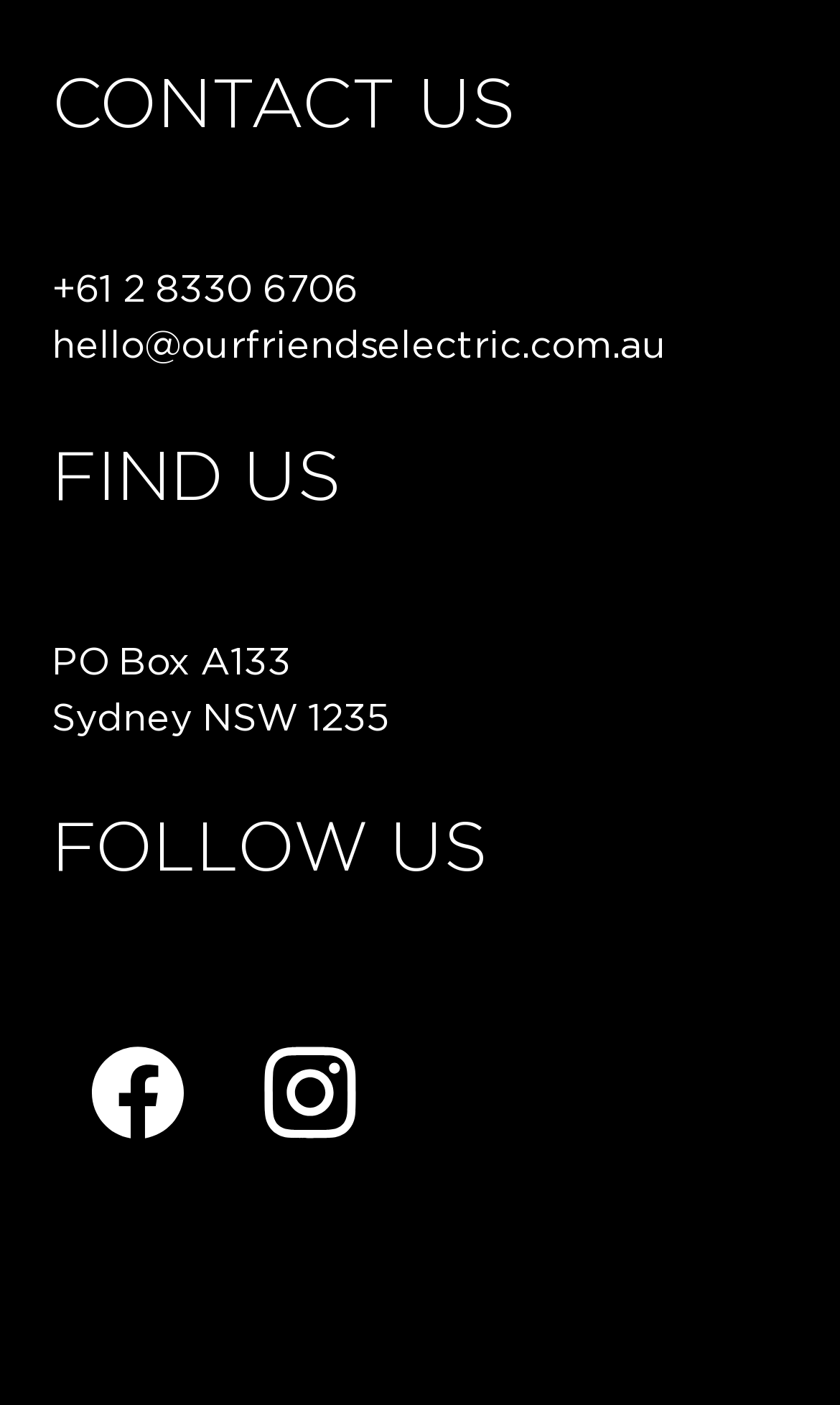Answer the question using only a single word or phrase: 
What is the email address to contact?

hello@ourfriendselectric.com.au